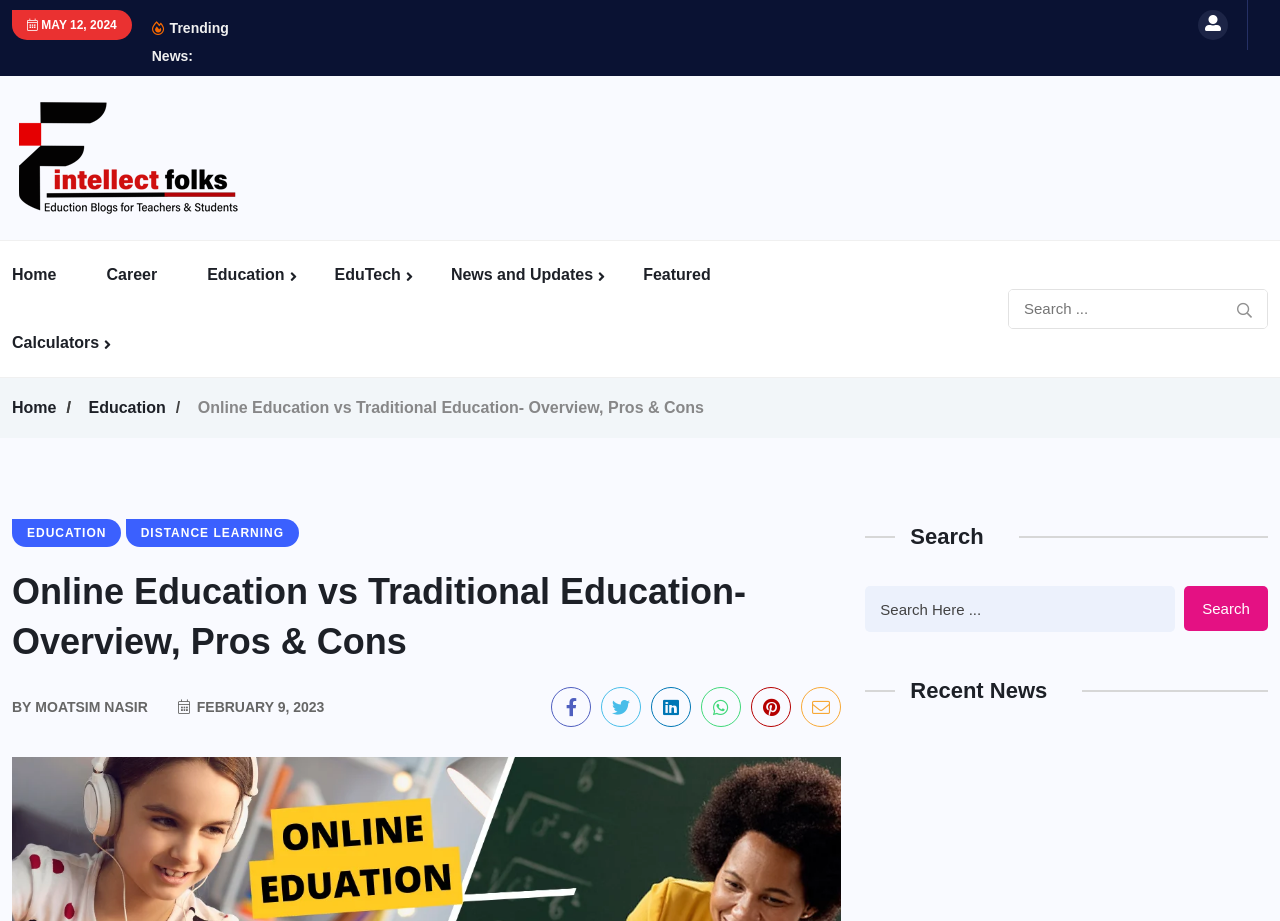Please identify the bounding box coordinates of the element's region that should be clicked to execute the following instruction: "Share the article on social media". The bounding box coordinates must be four float numbers between 0 and 1, i.e., [left, top, right, bottom].

[0.431, 0.746, 0.462, 0.789]